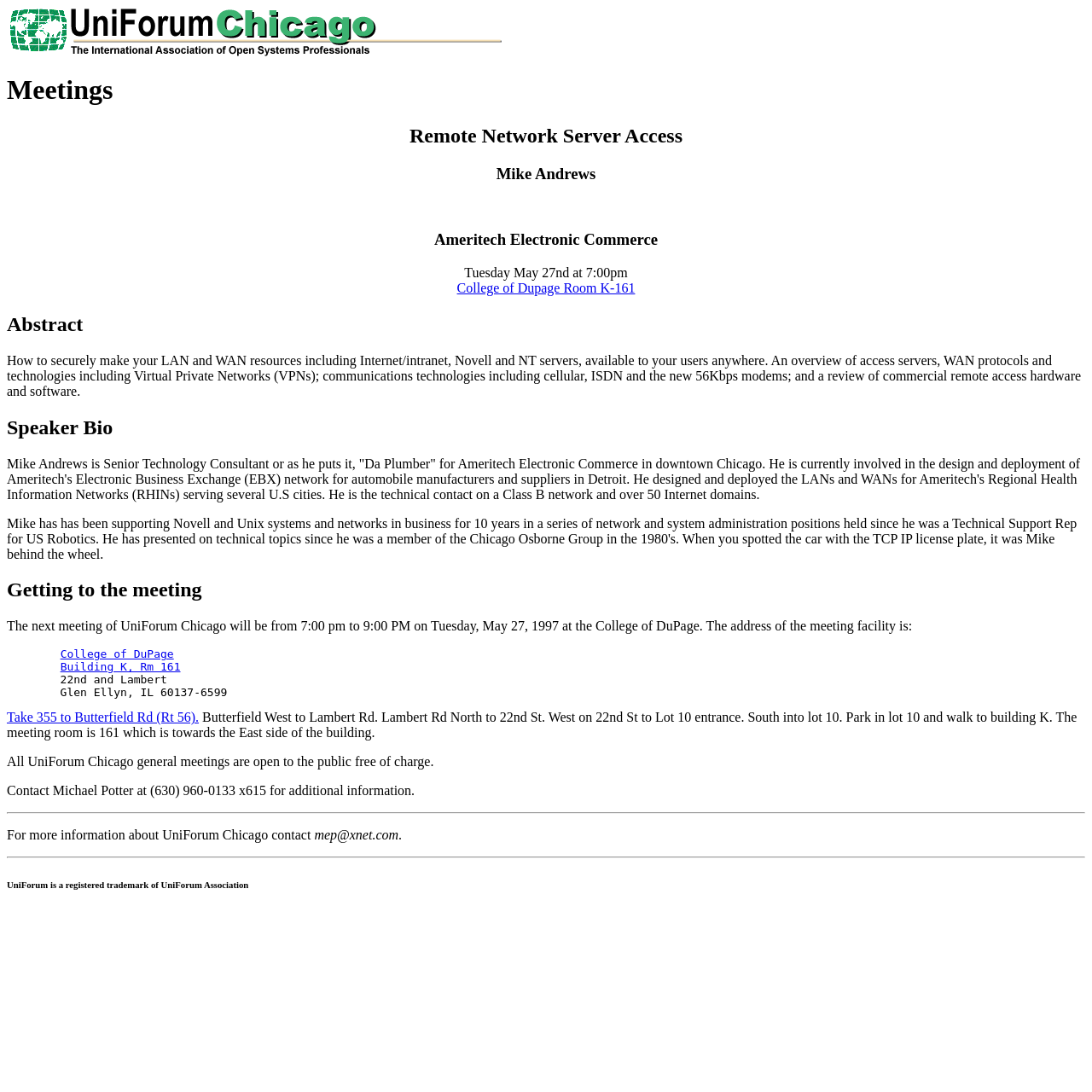Elaborate on the information and visuals displayed on the webpage.

The webpage is about UniForum Chicago Meetings, featuring a prominent image at the top left corner. Below the image, there are five headings: "Meetings", "Remote Network Server Access", "Mike Andrews", "Ameritech Electronic Commerce", and "Abstract". 

The "Abstract" section contains a detailed text describing how to securely make LAN and WAN resources available to users anywhere, including an overview of access servers, WAN protocols, and technologies. 

Below the "Abstract" section, there is a "Speaker Bio" section, which provides information about Mike Andrews, the speaker, including his role at Ameritech Electronic Commerce and his experience in designing and deploying LANs and WANs.

The "Getting to the meeting" section provides details about the meeting location, including the address of the College of DuPage, and directions on how to get there. There are also links to the College of DuPage and the specific building and room where the meeting will take place.

Additionally, the webpage mentions that all UniForum Chicago general meetings are open to the public free of charge and provides contact information for additional information. There is also a section with a horizontal separator, followed by a note about UniForum being a registered trademark of UniForum Association.